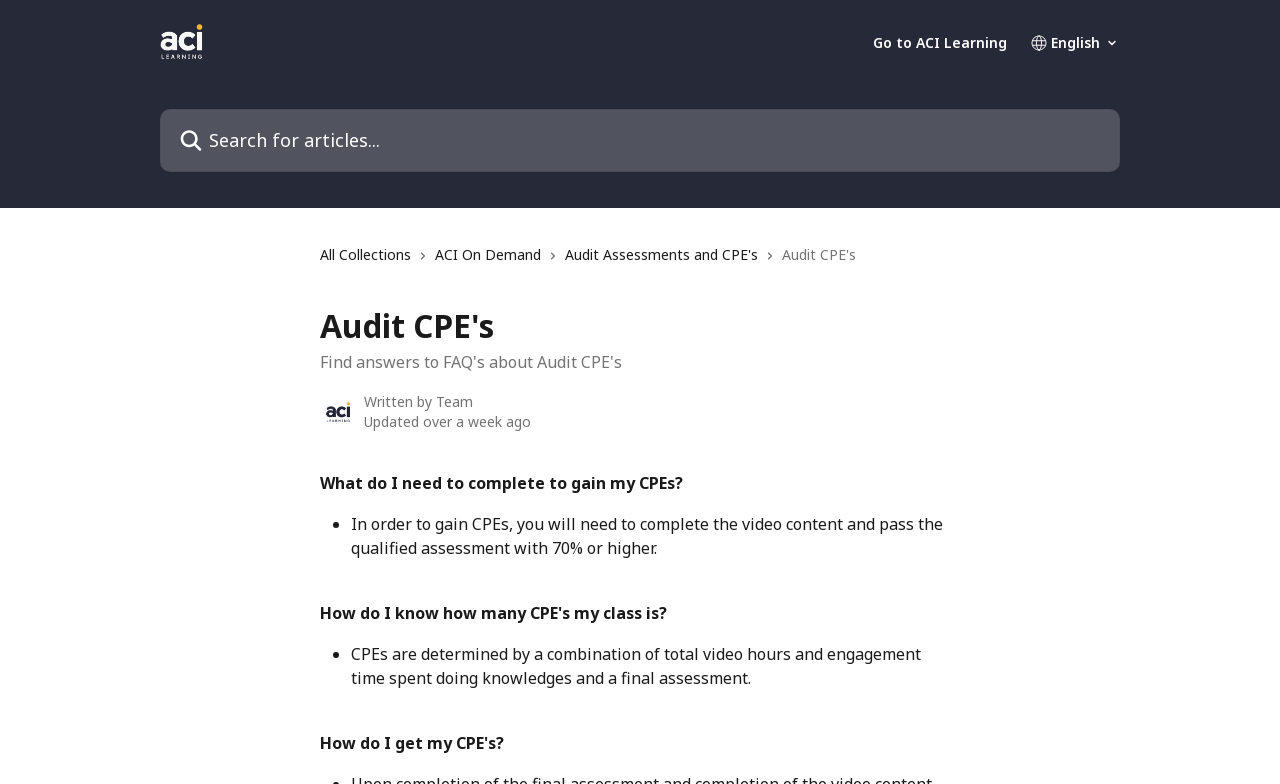Provide the bounding box coordinates of the HTML element described as: "ACI On Demand". The bounding box coordinates should be four float numbers between 0 and 1, i.e., [left, top, right, bottom].

[0.34, 0.311, 0.429, 0.34]